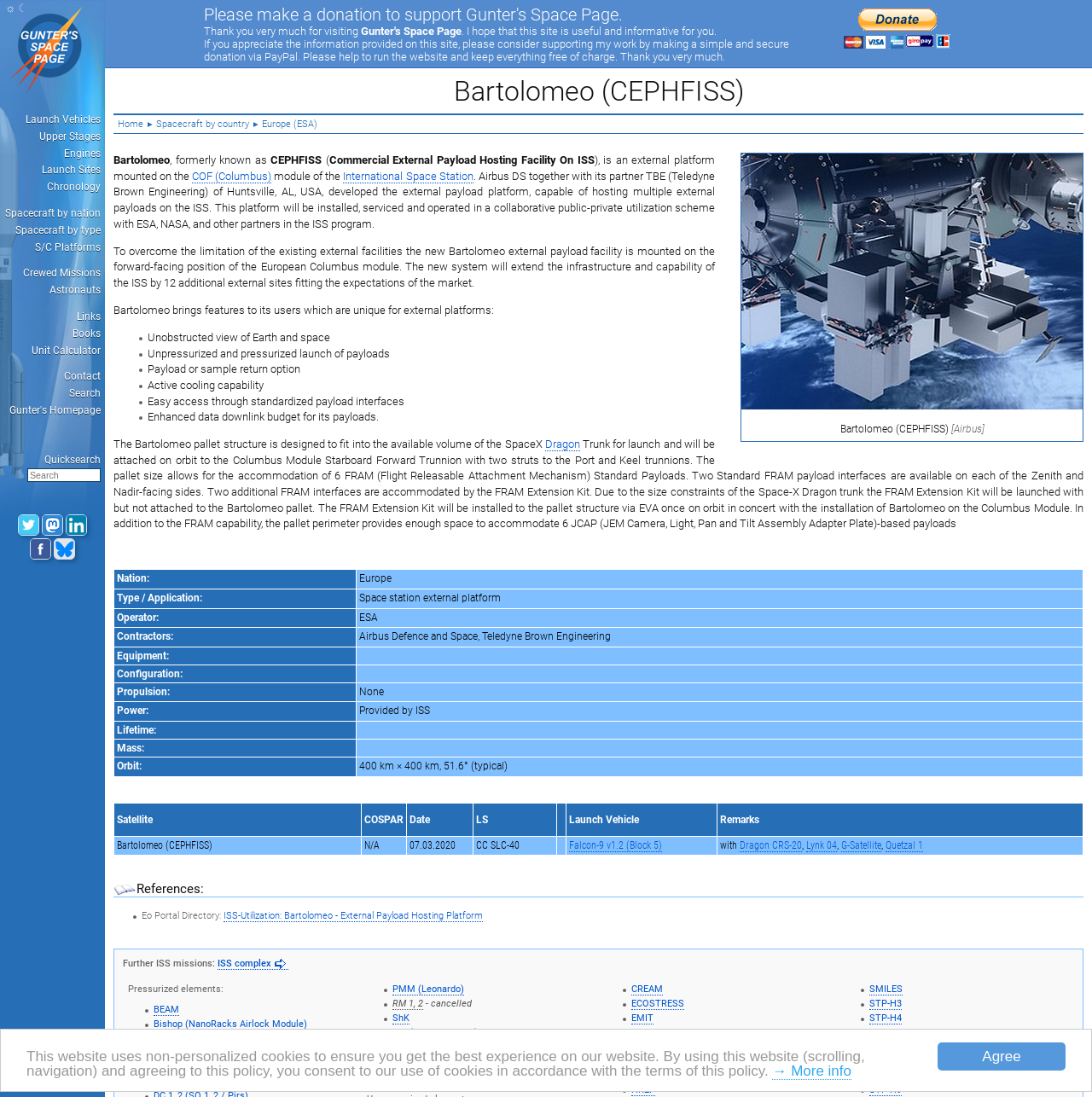Could you find the bounding box coordinates of the clickable area to complete this instruction: "Click the 'Home' link"?

[0.108, 0.108, 0.131, 0.118]